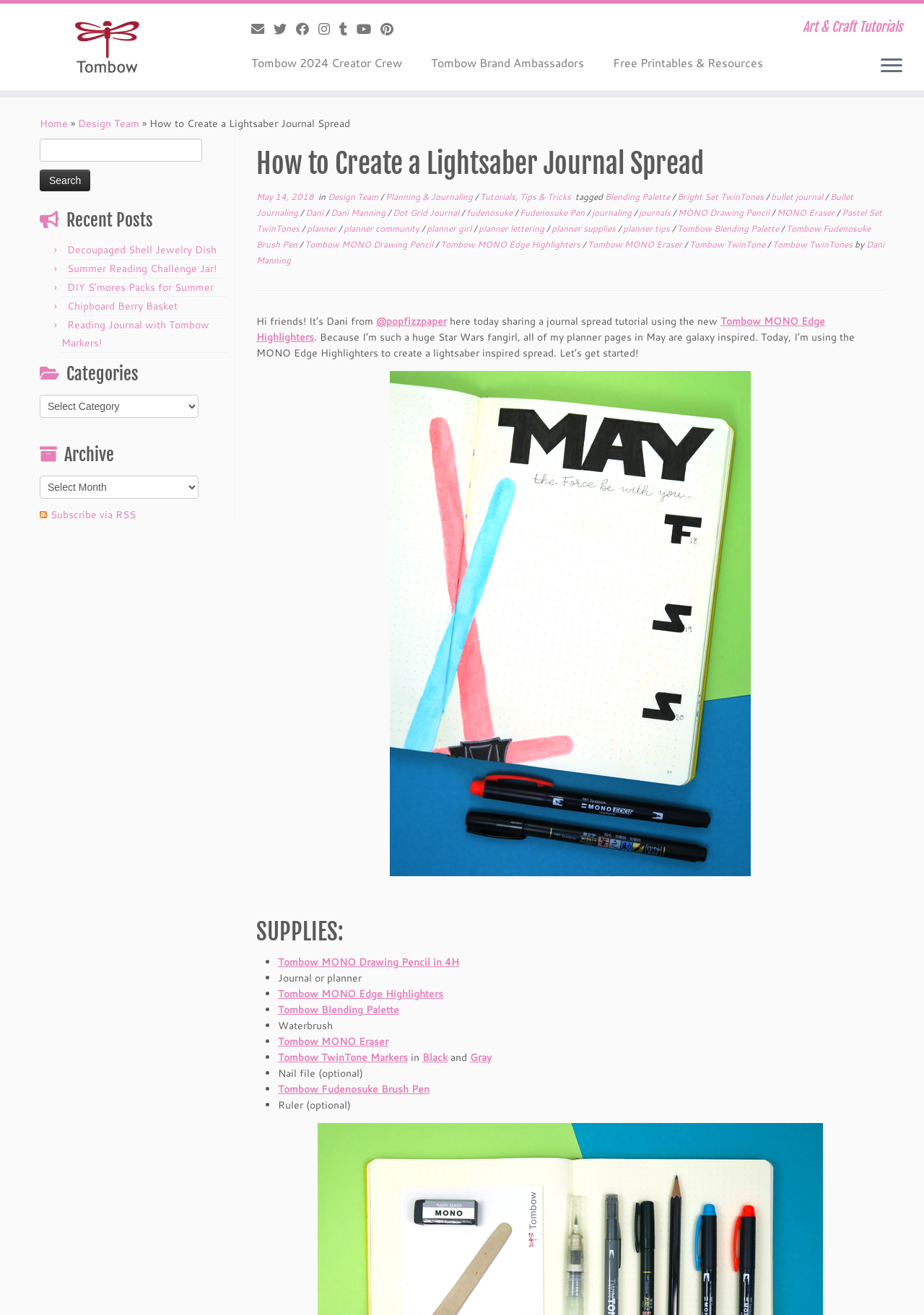Identify the bounding box coordinates of the section that should be clicked to achieve the task described: "Search for something".

[0.043, 0.105, 0.219, 0.123]